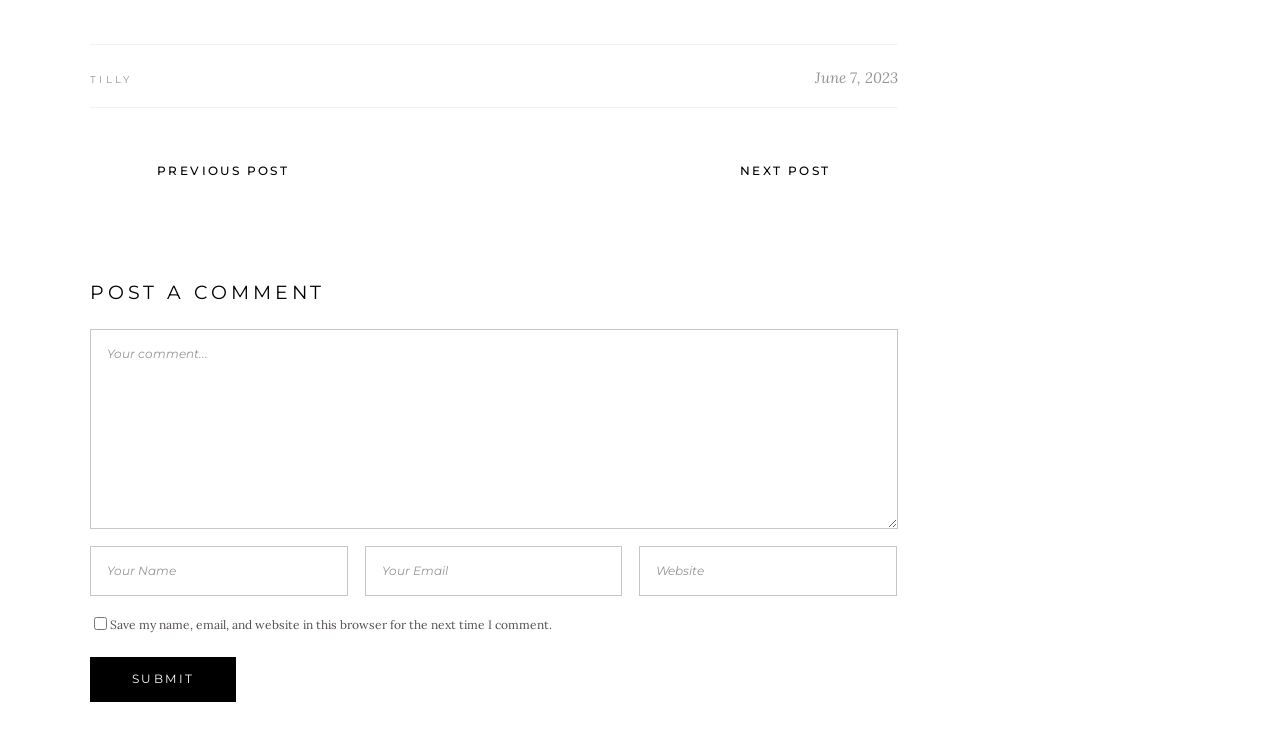Can you find the bounding box coordinates for the UI element given this description: "June 7, 2023"? Provide the coordinates as four float numbers between 0 and 1: [left, top, right, bottom].

[0.636, 0.09, 0.701, 0.116]